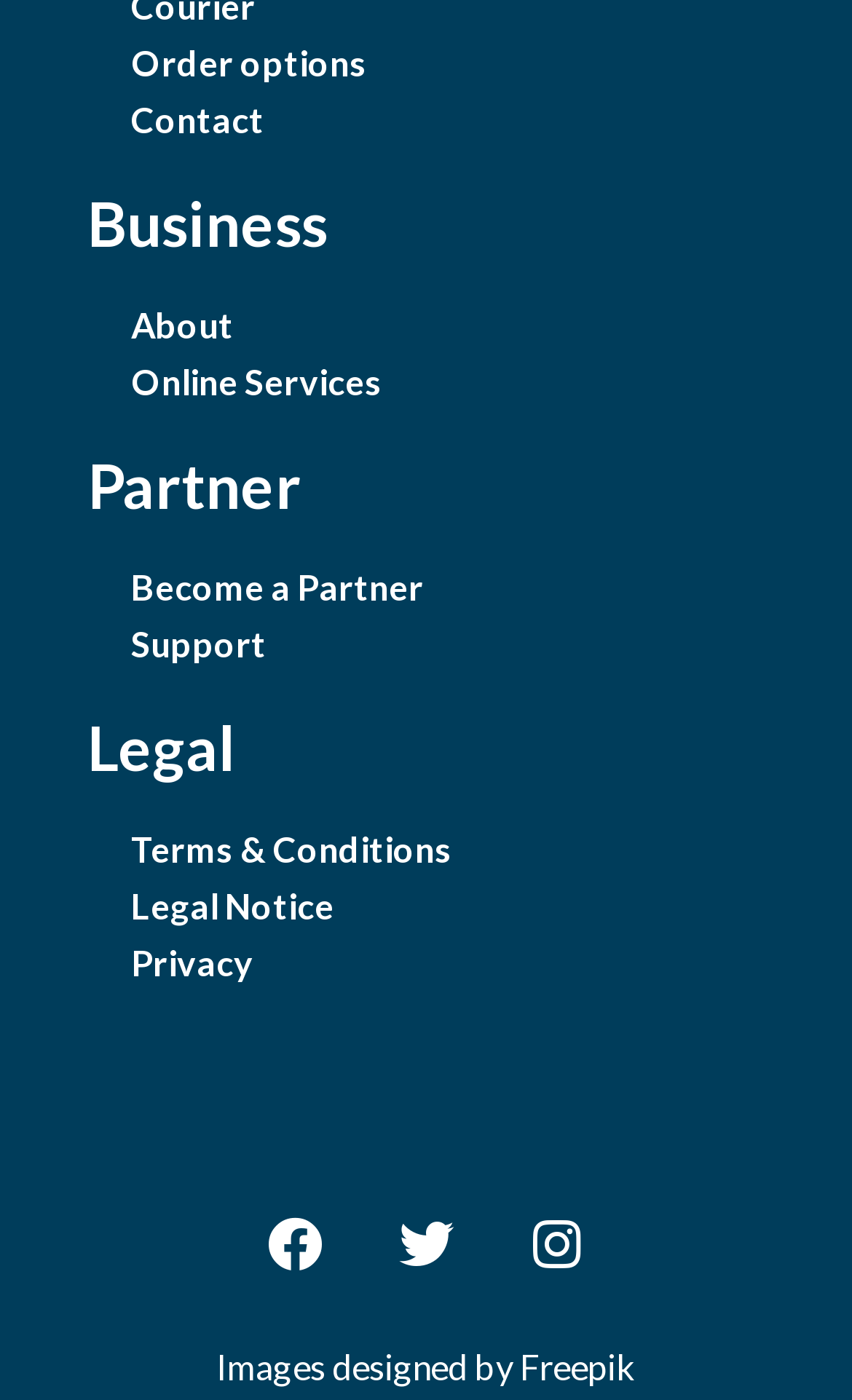Please determine the bounding box coordinates of the section I need to click to accomplish this instruction: "Go to partner page".

[0.103, 0.325, 0.897, 0.368]